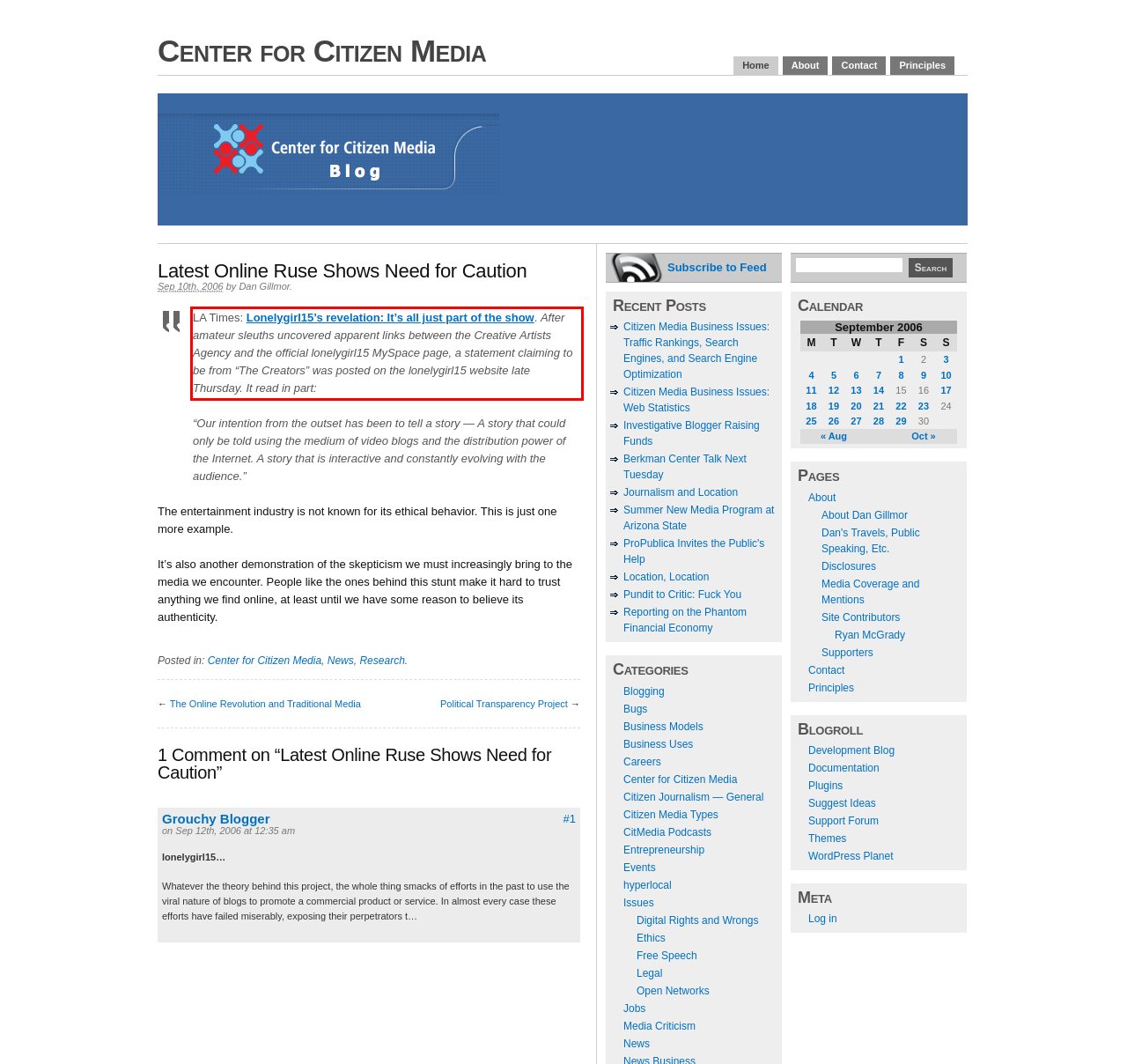You are given a screenshot showing a webpage with a red bounding box. Perform OCR to capture the text within the red bounding box.

LA Times: Lonelygirl15’s revelation: It’s all just part of the show. After amateur sleuths uncovered apparent links between the Creative Artists Agency and the official lonelygirl15 MySpace page, a statement claiming to be from “The Creators” was posted on the lonelygirl15 website late Thursday. It read in part: